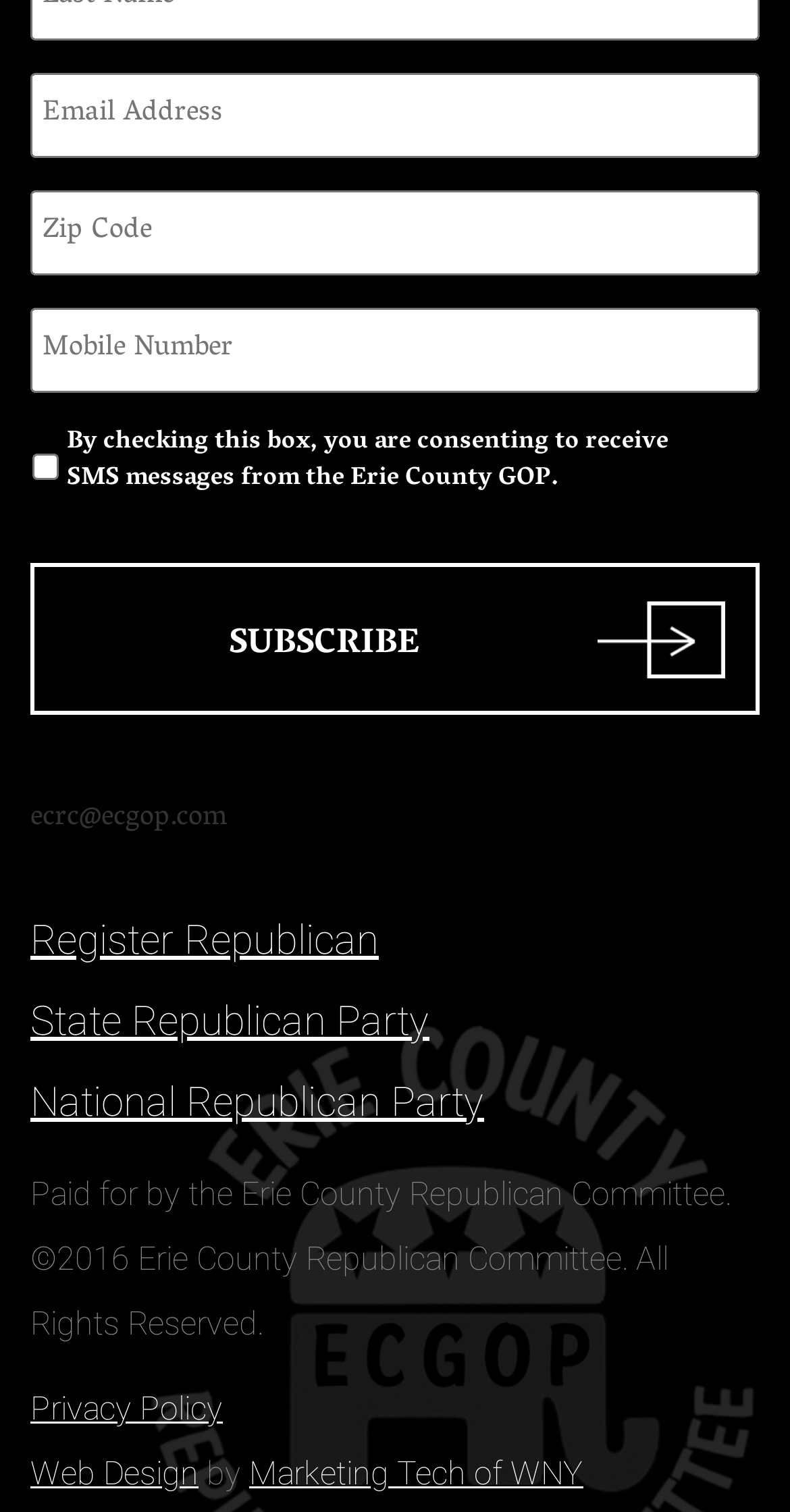Determine the bounding box coordinates of the UI element described by: "Marketing Tech of WNY".

[0.315, 0.962, 0.738, 0.987]